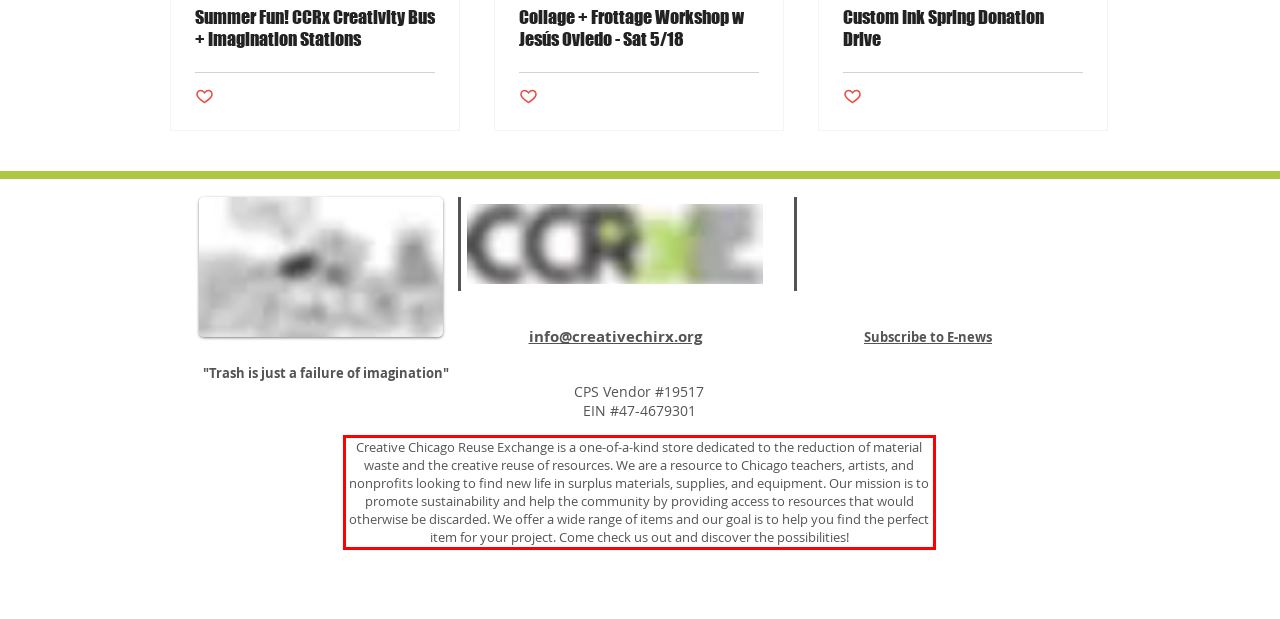You have a screenshot with a red rectangle around a UI element. Recognize and extract the text within this red bounding box using OCR.

Creative Chicago Reuse Exchange is a one-of-a-kind store dedicated to the reduction of material waste and the creative reuse of resources. We are a resource to Chicago teachers, artists, and nonprofits looking to find new life in surplus materials, supplies, and equipment. Our mission is to promote sustainability and help the community by providing access to resources that would otherwise be discarded. We offer a wide range of items and our goal is to help you find the perfect item for your project. Come check us out and discover the possibilities!